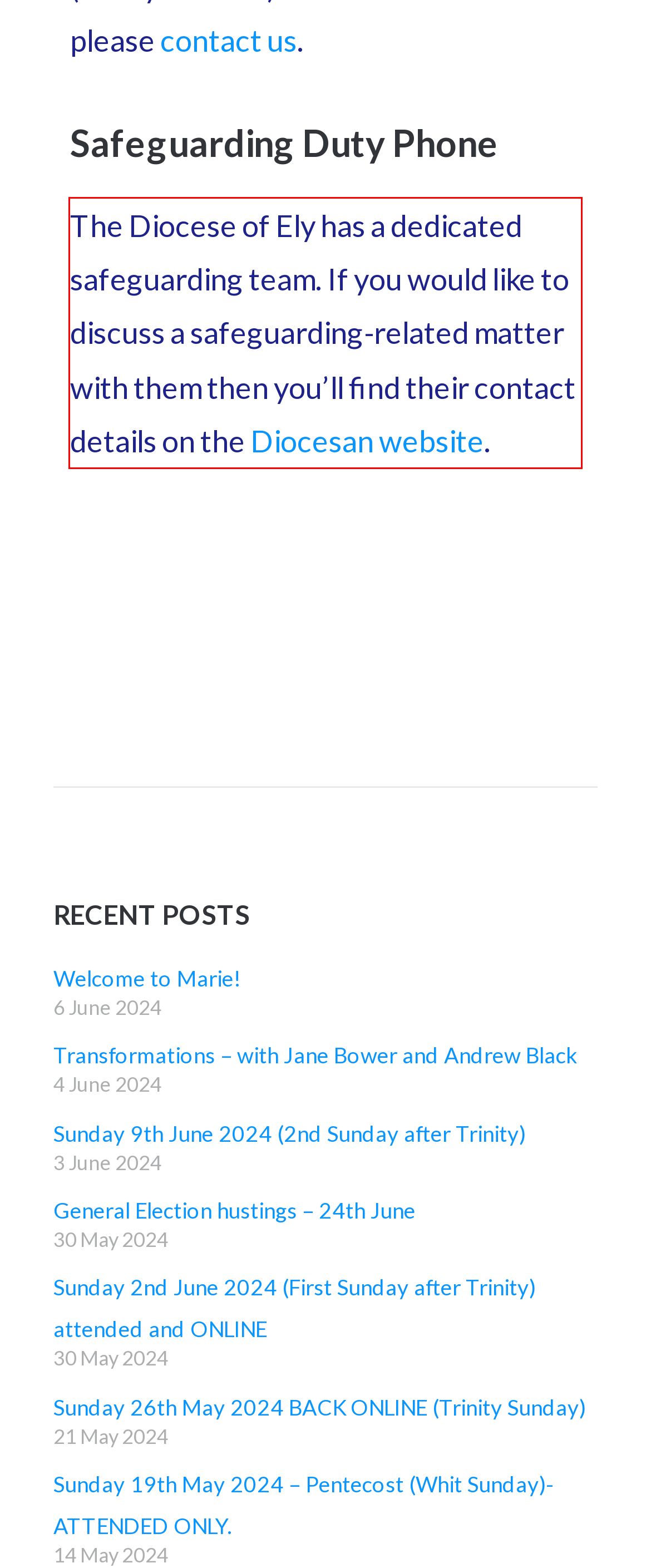View the screenshot of the webpage and identify the UI element surrounded by a red bounding box. Extract the text contained within this red bounding box.

The Diocese of Ely has a dedicated safeguarding team. If you would like to discuss a safeguarding-related matter with them then you’ll find their contact details on the Diocesan website.